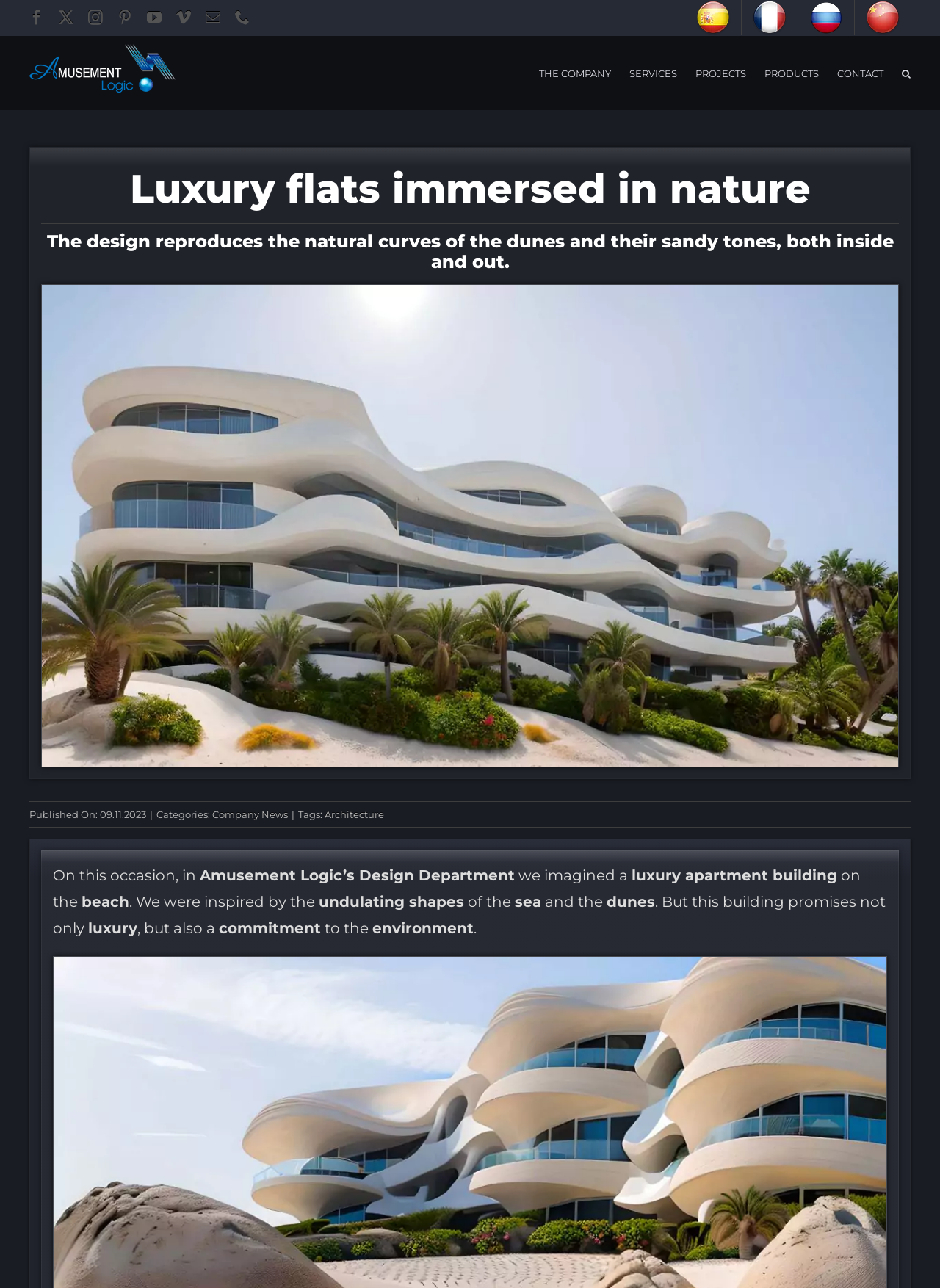Using the information from the screenshot, answer the following question thoroughly:
What is the inspiration for the design?

I found the inspiration for the design by reading the text 'We were inspired by the undulating shapes of the sea and the dunes.' which suggests that the design is inspired by the natural curves of the sea and dunes.